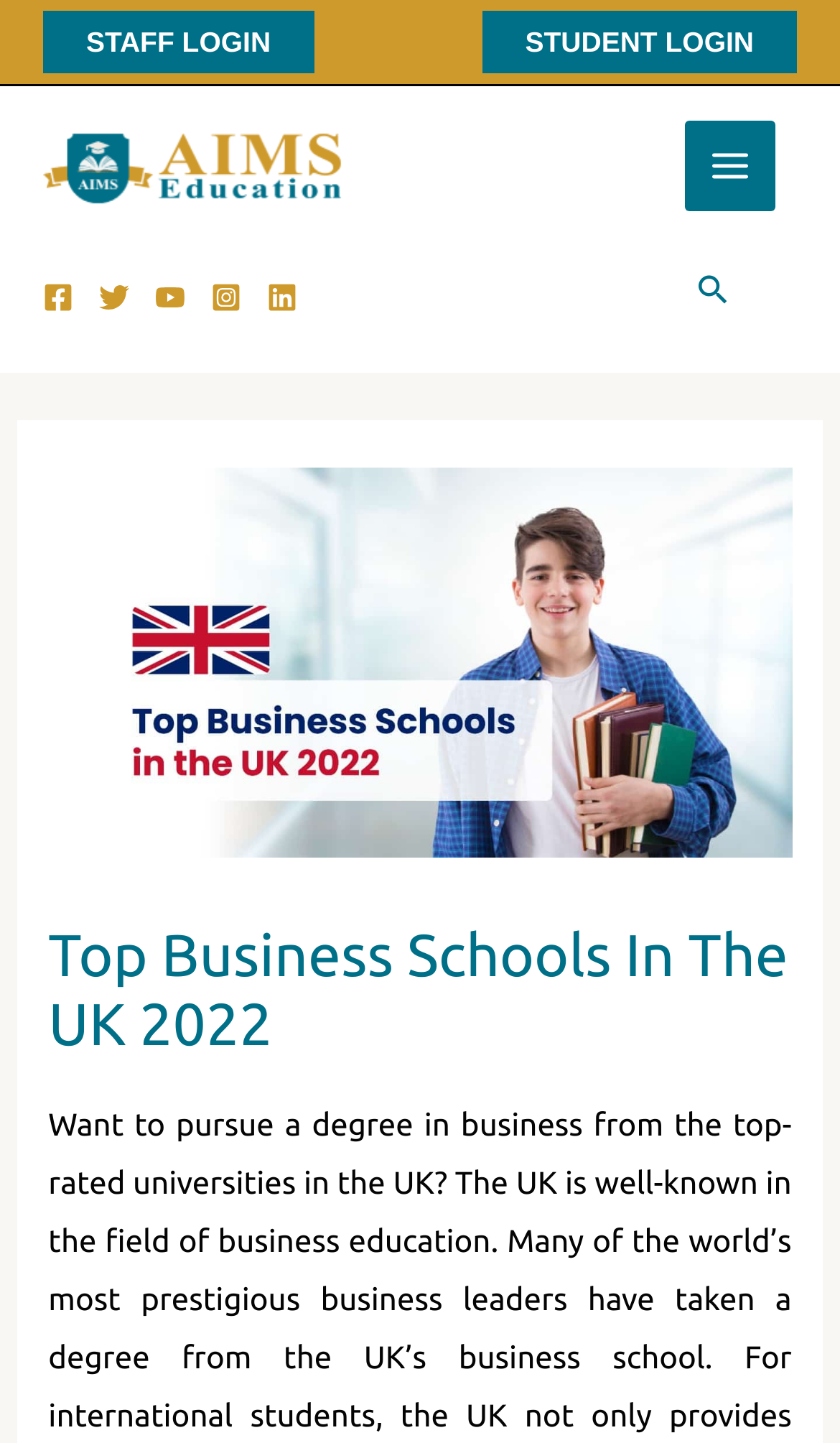Can you give a comprehensive explanation to the question given the content of the image?
What is the logo of the institution?

I determined the logo of the institution by looking at the image with the description 'AIMS Education logo', which is located at the top left of the webpage.